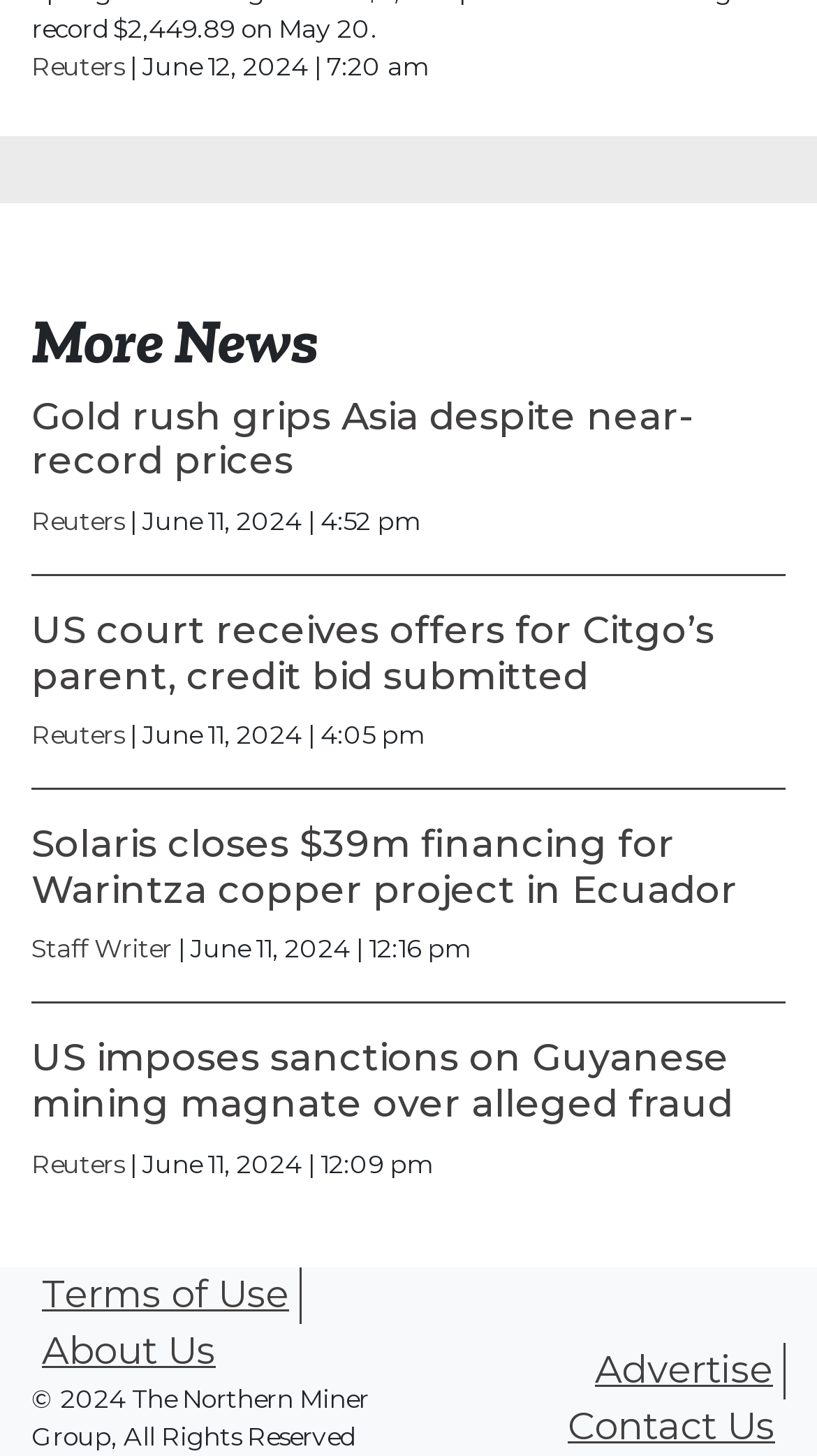How many news articles are on the webpage?
Look at the image and respond with a one-word or short-phrase answer.

4